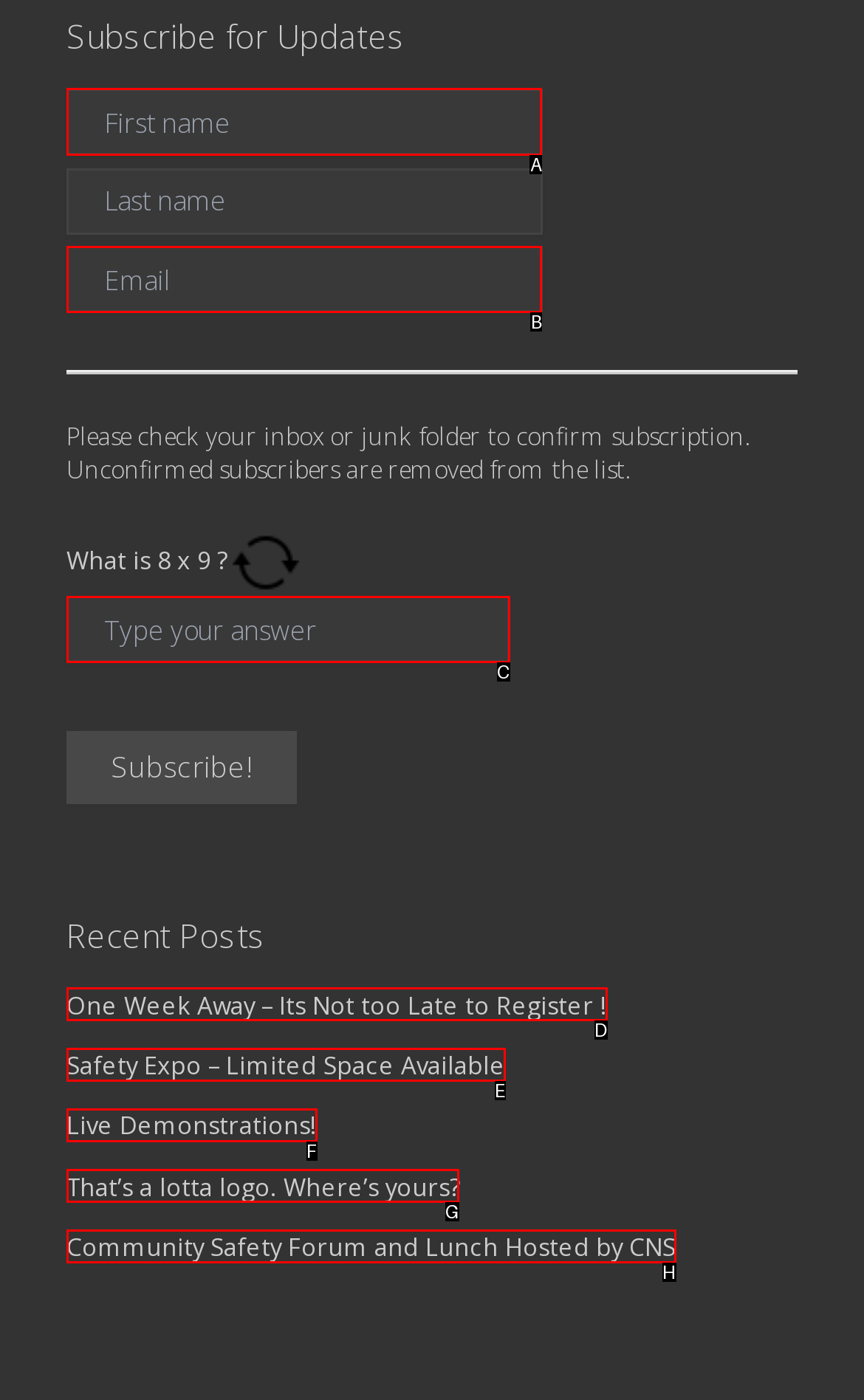Which UI element should be clicked to perform the following task: Contact Us? Answer with the corresponding letter from the choices.

None